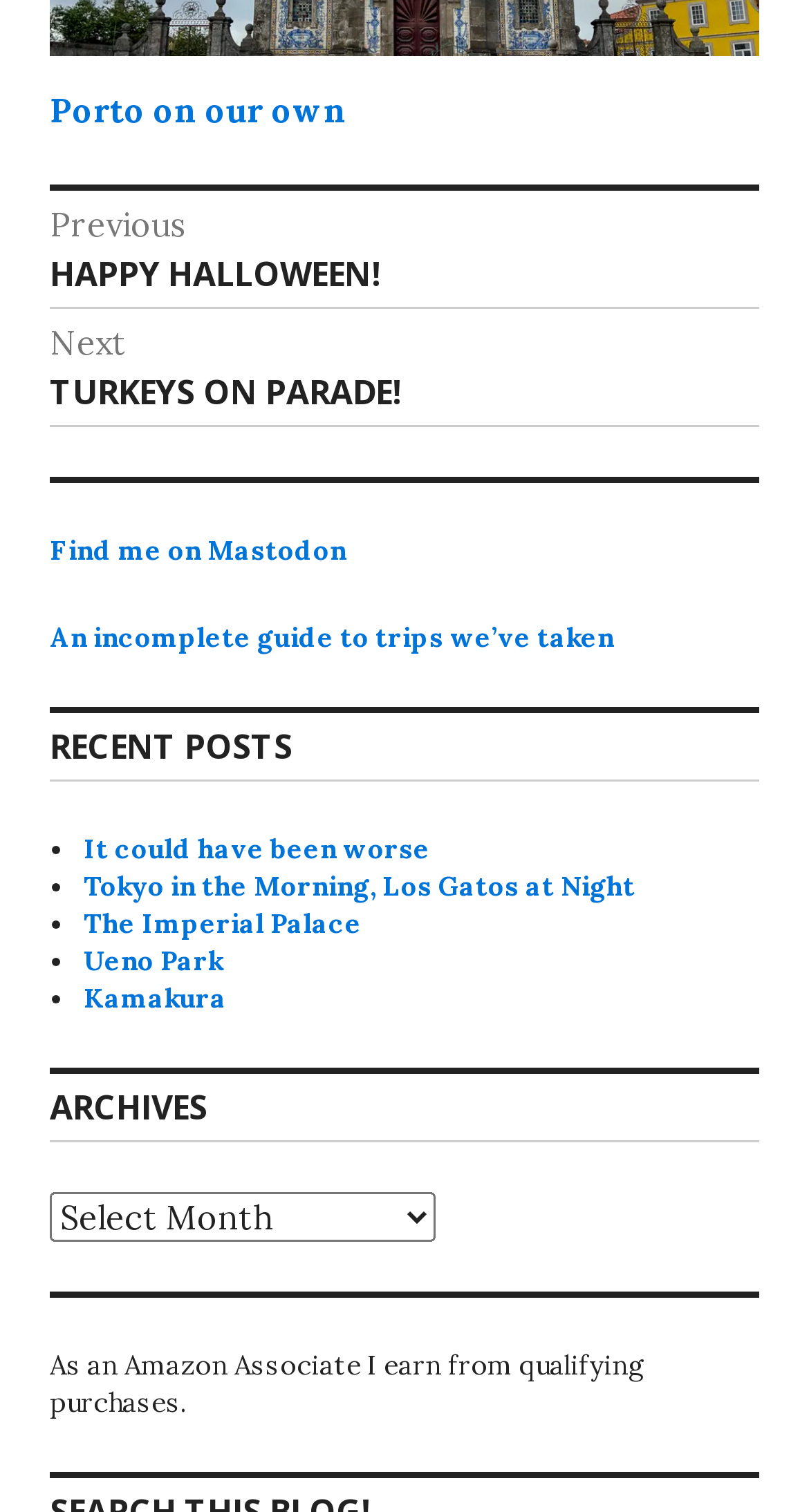Can you specify the bounding box coordinates for the region that should be clicked to fulfill this instruction: "Read the post 'It could have been worse'".

[0.103, 0.55, 0.531, 0.573]